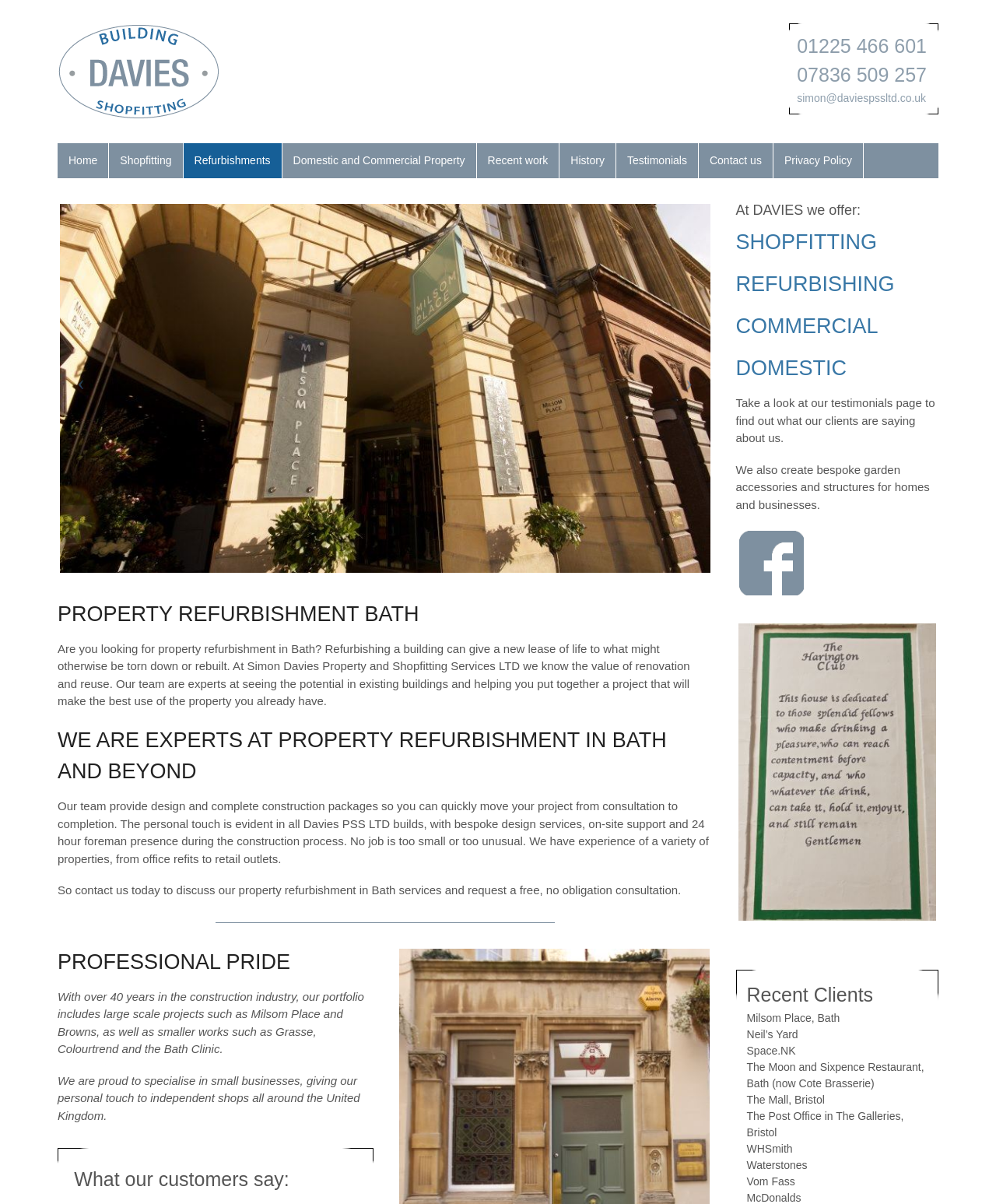Examine the image and give a thorough answer to the following question:
How many recent clients are listed on the webpage?

I counted the number of static text elements with client names, starting from 'Milsom Place, Bath' and ending at 'Vom Fass'. There are 9 such elements, which suggests that there are 9 recent clients listed on the webpage.